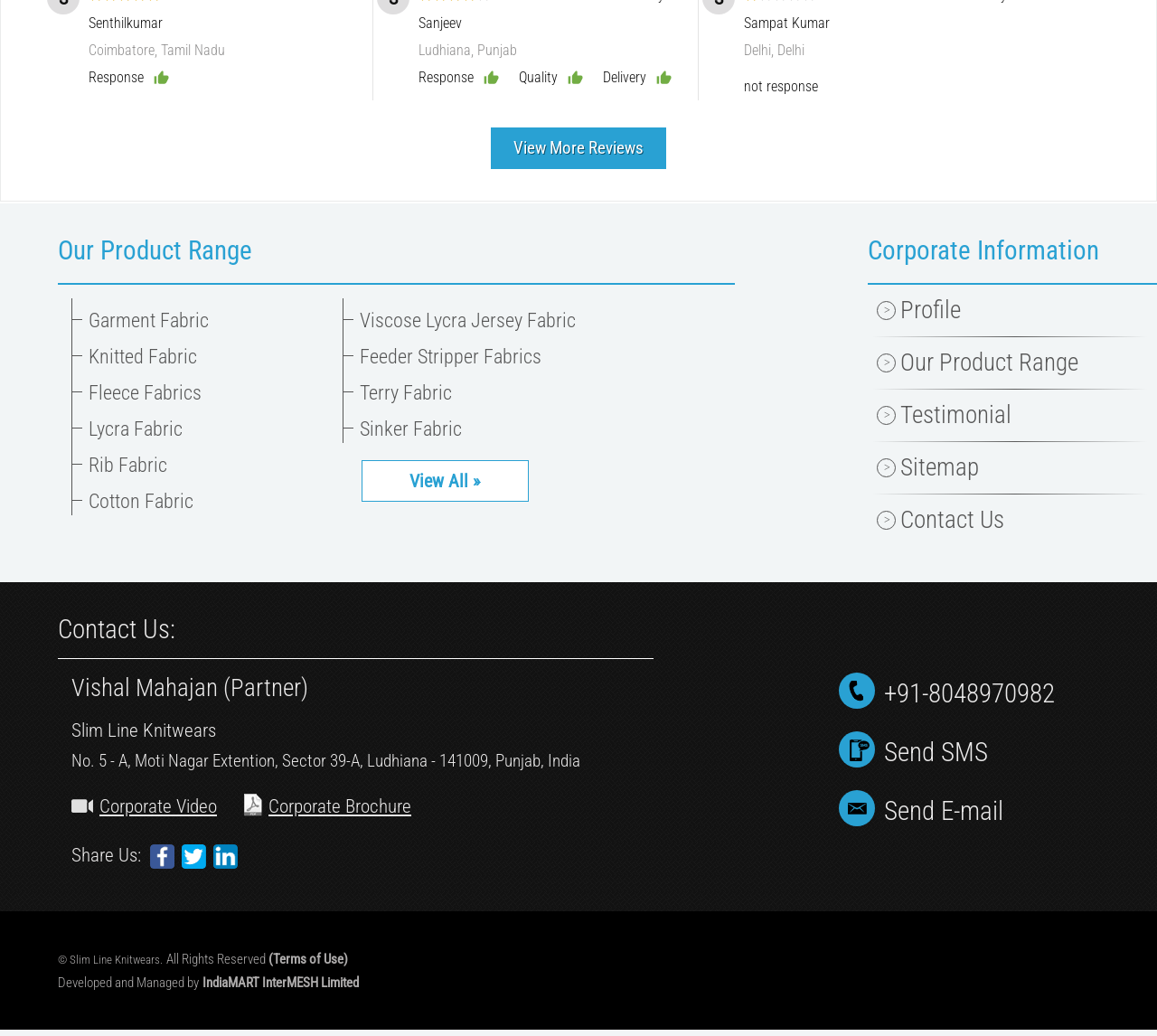Answer the question below with a single word or a brief phrase: 
What is the phone number listed on the webpage?

+91-8048970982